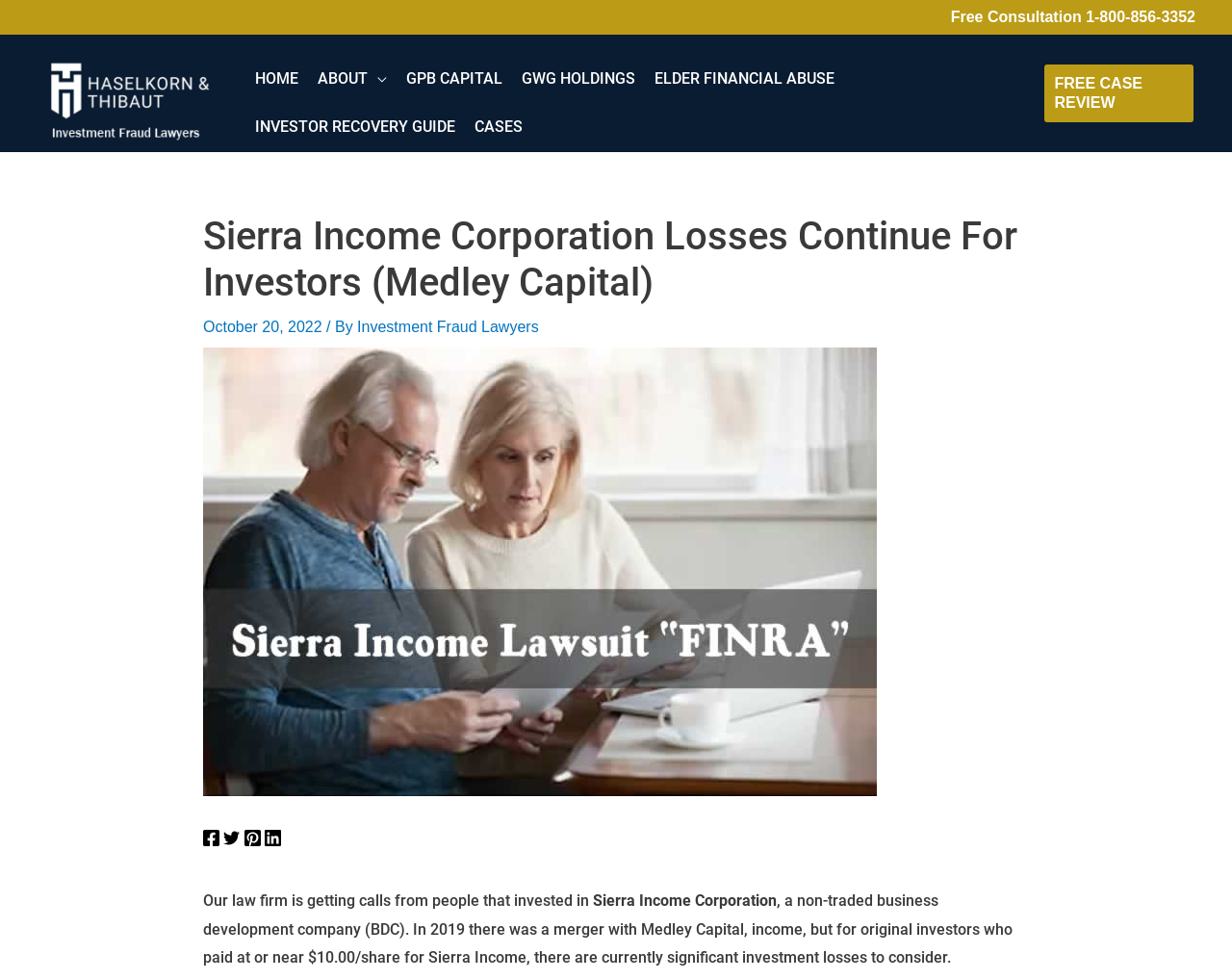What social media platforms are linked on the webpage?
Using the visual information, reply with a single word or short phrase.

Facebook, Twitter, Pinterest, Linkedin